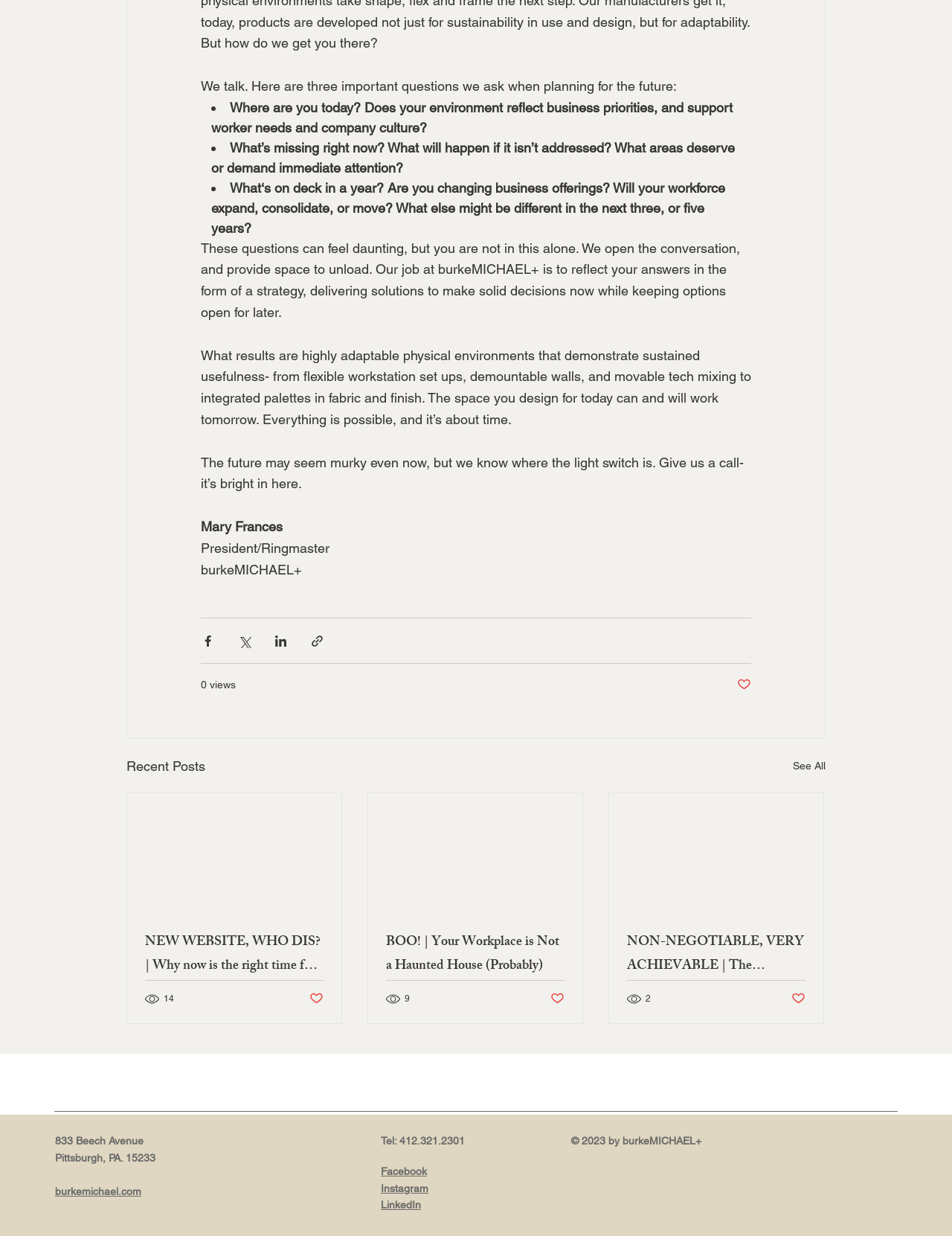Please identify the bounding box coordinates of the element I should click to complete this instruction: 'Contact us'. The coordinates should be given as four float numbers between 0 and 1, like this: [left, top, right, bottom].

None